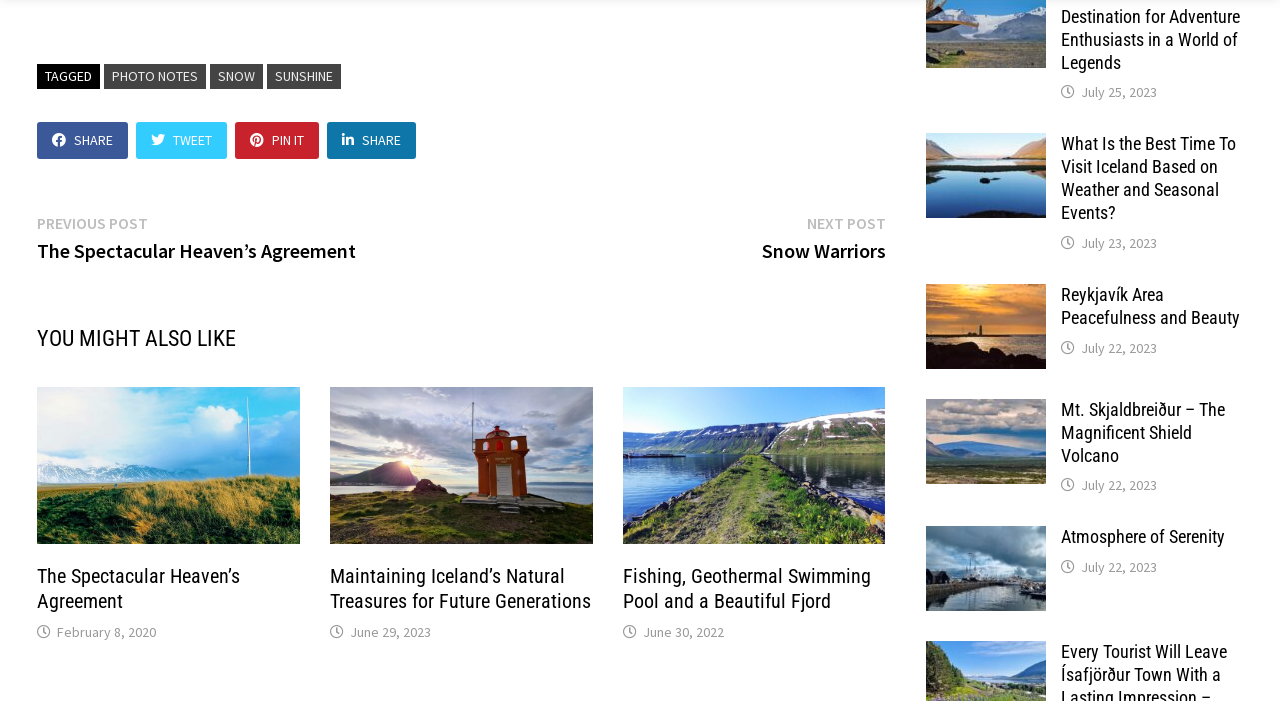Determine the bounding box coordinates of the UI element described below. Use the format (top-left x, top-left y, bottom-right x, bottom-right y) with floating point numbers between 0 and 1: February 8, 2020February 8, 2020

[0.044, 0.888, 0.122, 0.914]